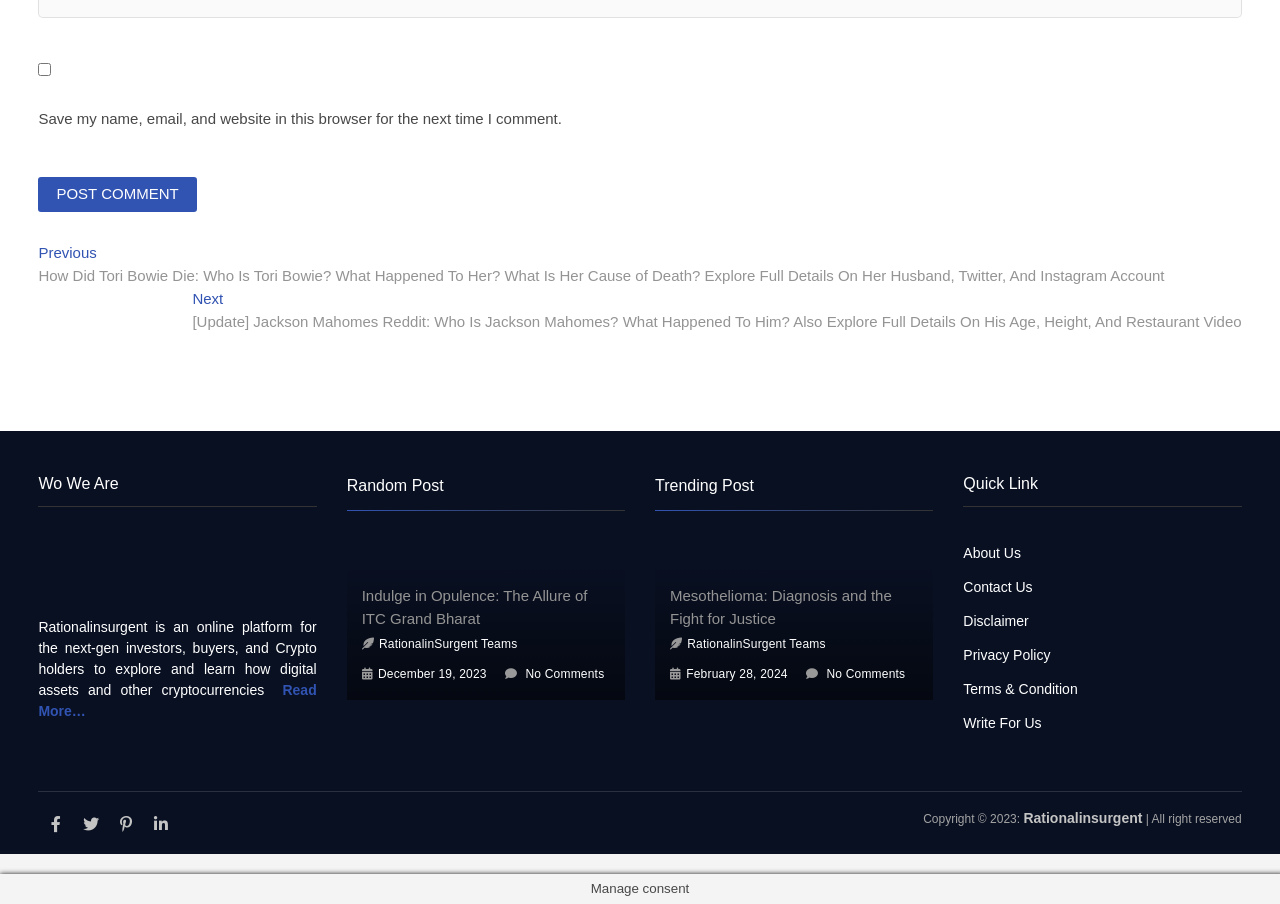What is the name of the website?
Analyze the screenshot and provide a detailed answer to the question.

The name of the website can be found in the footer section, where it is written 'Copyright © 2023: Rationalinsurgent'.